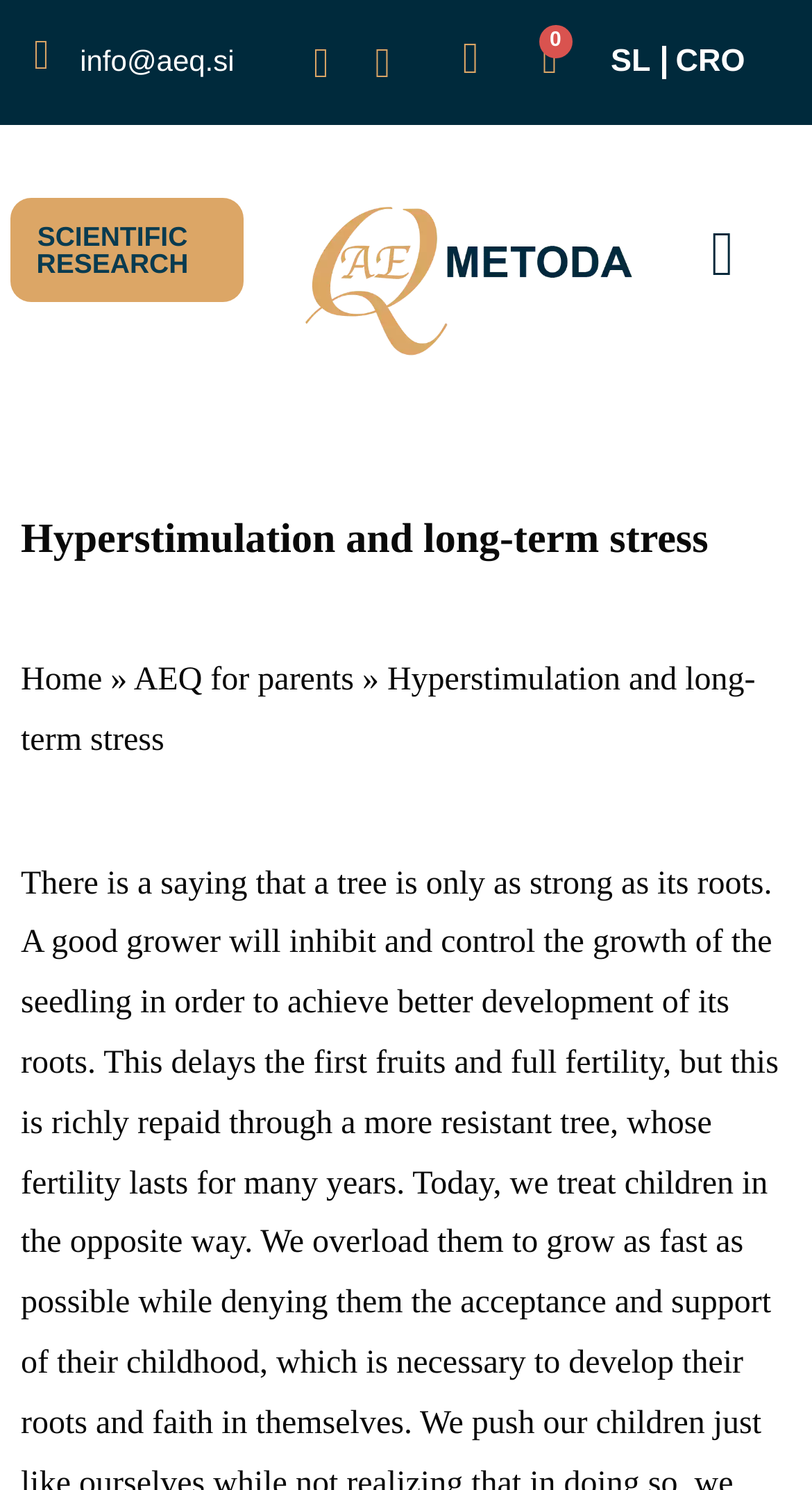How many links are there in the top navigation bar?
Look at the image and respond with a one-word or short phrase answer.

5